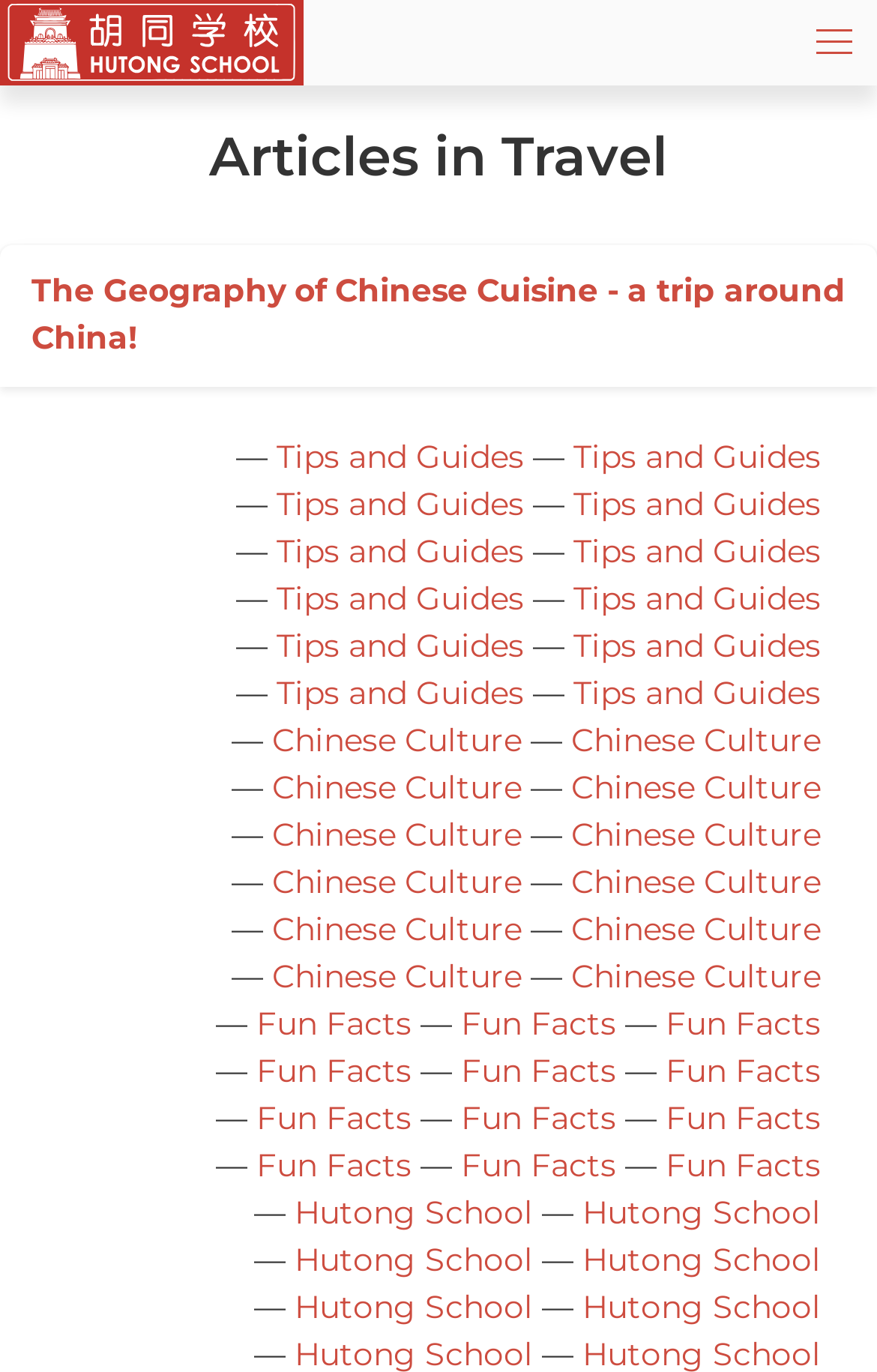Identify the coordinates of the bounding box for the element that must be clicked to accomplish the instruction: "Explore Chinese Culture".

[0.31, 0.524, 0.595, 0.554]